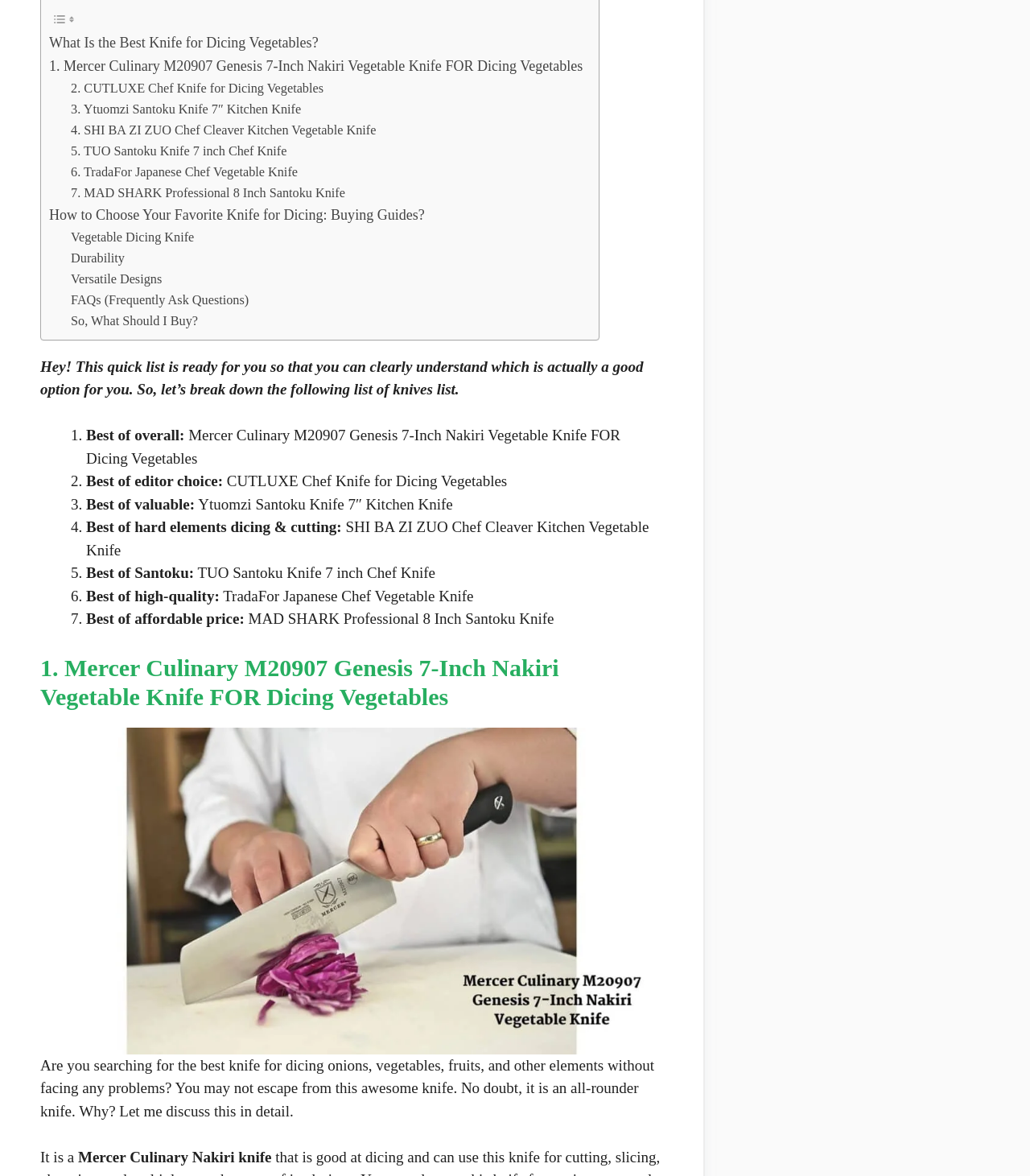Find the bounding box coordinates for the UI element whose description is: "So, What Should I Buy?". The coordinates should be four float numbers between 0 and 1, in the format [left, top, right, bottom].

[0.069, 0.264, 0.192, 0.282]